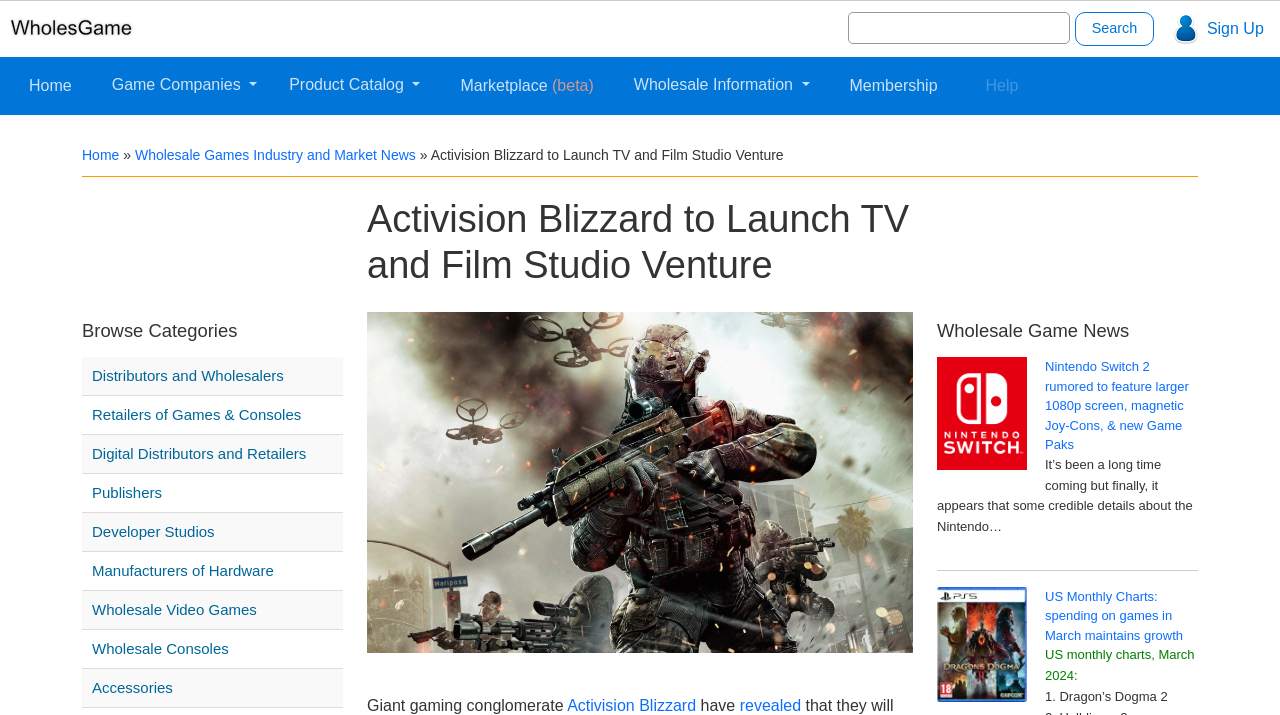Respond to the question below with a concise word or phrase:
What type of companies are listed under 'Browse Categories'?

Game industry companies